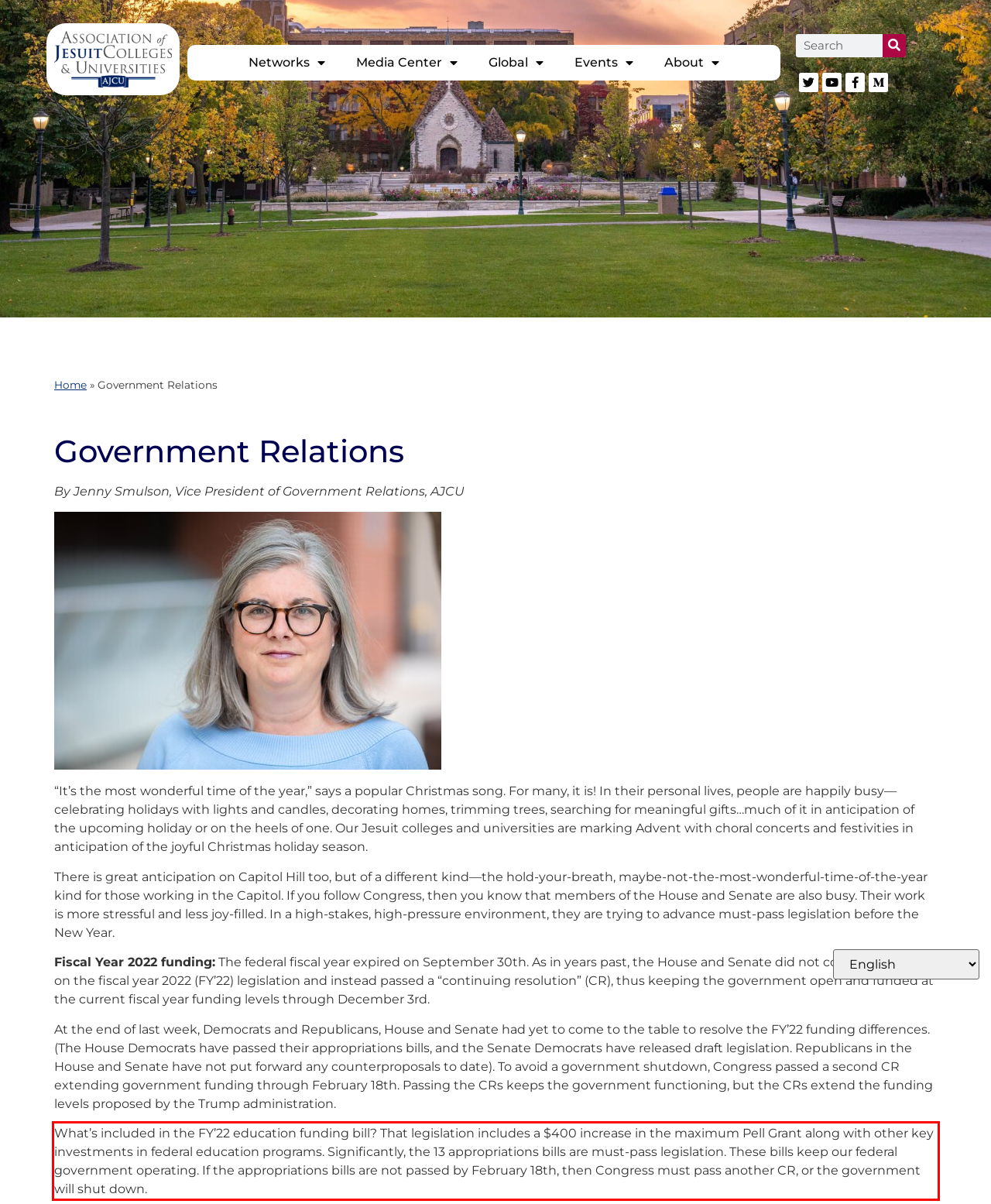Given the screenshot of a webpage, identify the red rectangle bounding box and recognize the text content inside it, generating the extracted text.

What’s included in the FY’22 education funding bill? That legislation includes a $400 increase in the maximum Pell Grant along with other key investments in federal education programs. Significantly, the 13 appropriations bills are must-pass legislation. These bills keep our federal government operating. If the appropriations bills are not passed by February 18th, then Congress must pass another CR, or the government will shut down.